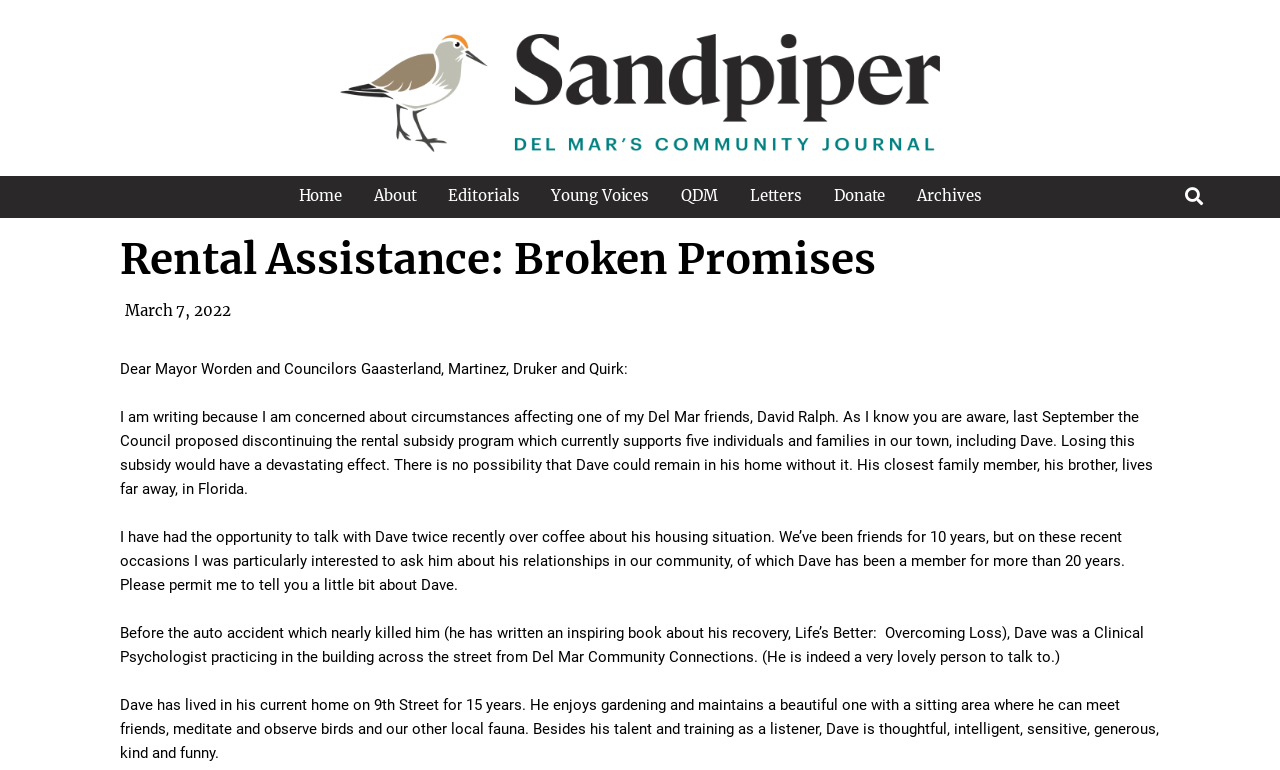Answer the following query concisely with a single word or phrase:
What is the date of the letter?

March 7, 2022